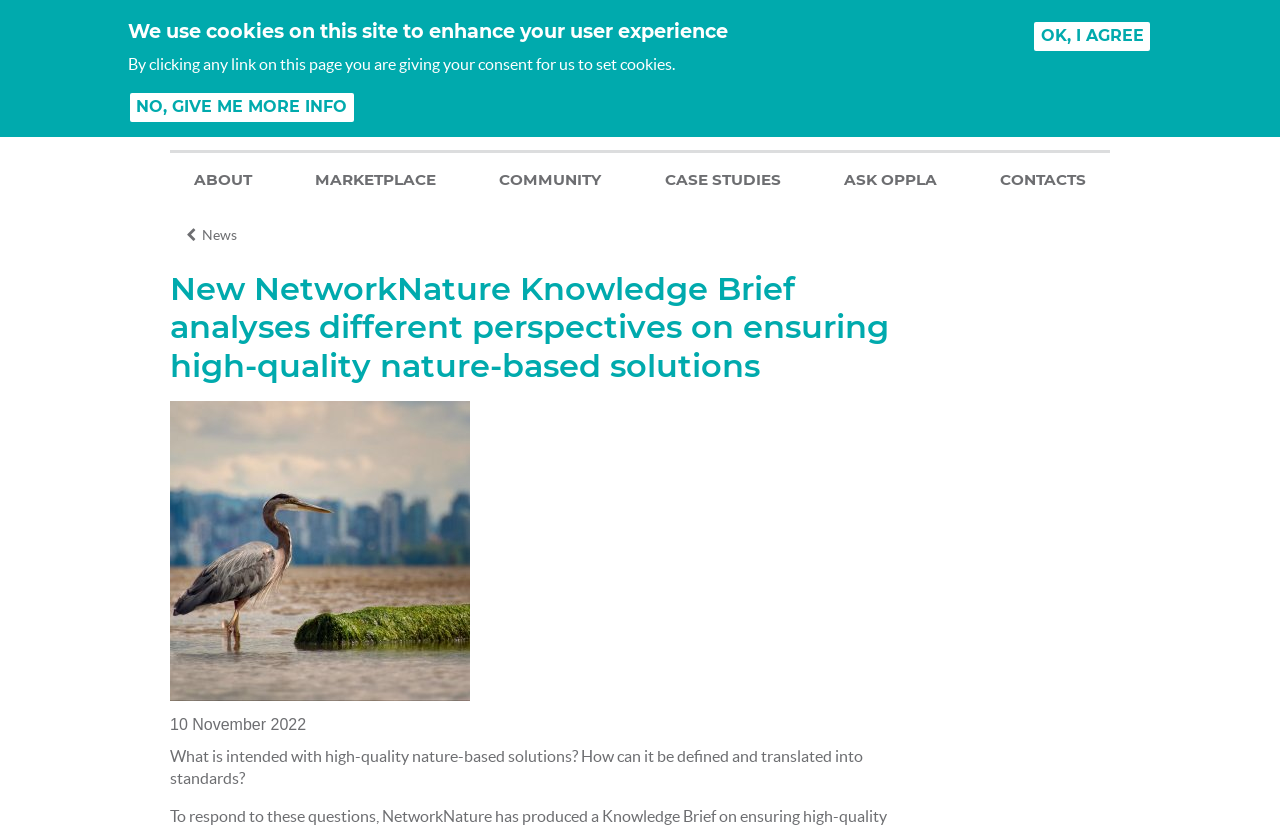Locate the bounding box coordinates of the clickable region to complete the following instruction: "Check the marketplace."

[0.246, 0.204, 0.341, 0.23]